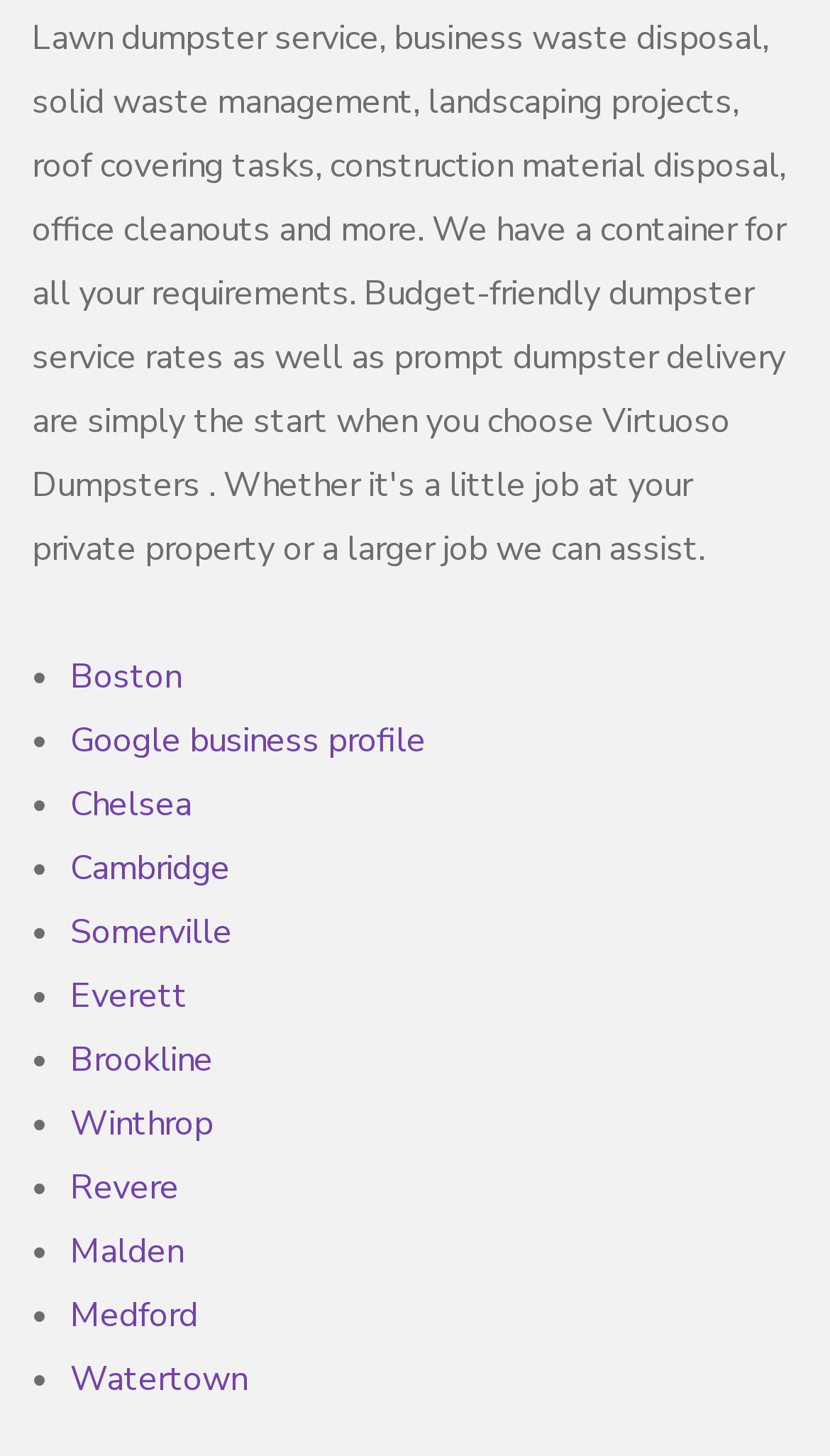Please identify the coordinates of the bounding box for the clickable region that will accomplish this instruction: "click on Boston".

[0.085, 0.449, 0.218, 0.481]